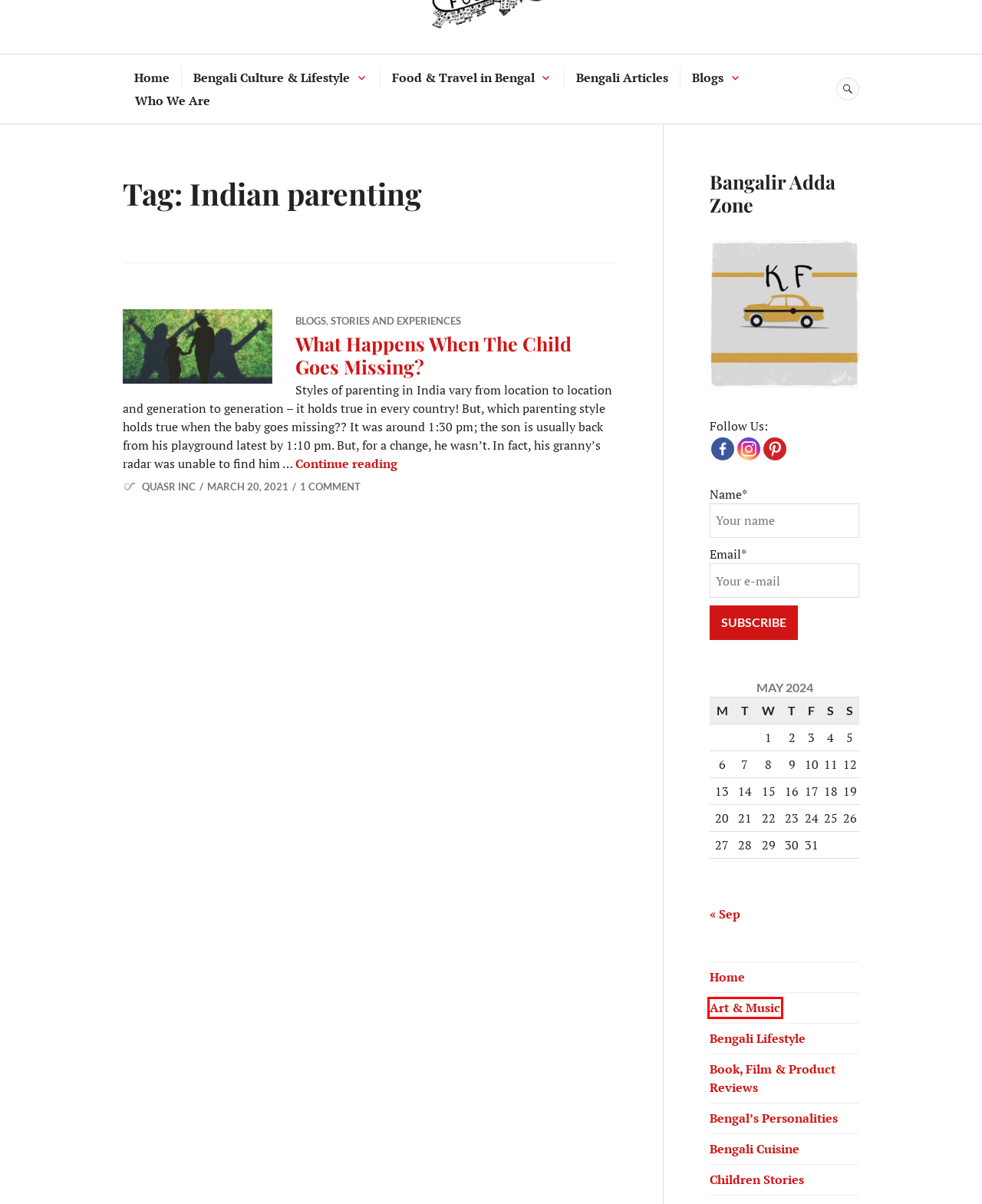Given a screenshot of a webpage with a red bounding box, please pick the webpage description that best fits the new webpage after clicking the element inside the bounding box. Here are the candidates:
A. Kids Stories Archives - KolkataFusion
B. Bengal's Personalities Archives - KolkataFusion
C. Bengali Cuisine Archives - KolkataFusion
D. Art & Music Archives - KolkataFusion
E. Bengali Lifestyle Archives - KolkataFusion
F. Food & Travel in Bengal Archives - KolkataFusion
G. Who We Are - KolkataFusion
H. What Happens When The Child Goes Missing? - KolkataFusion

D